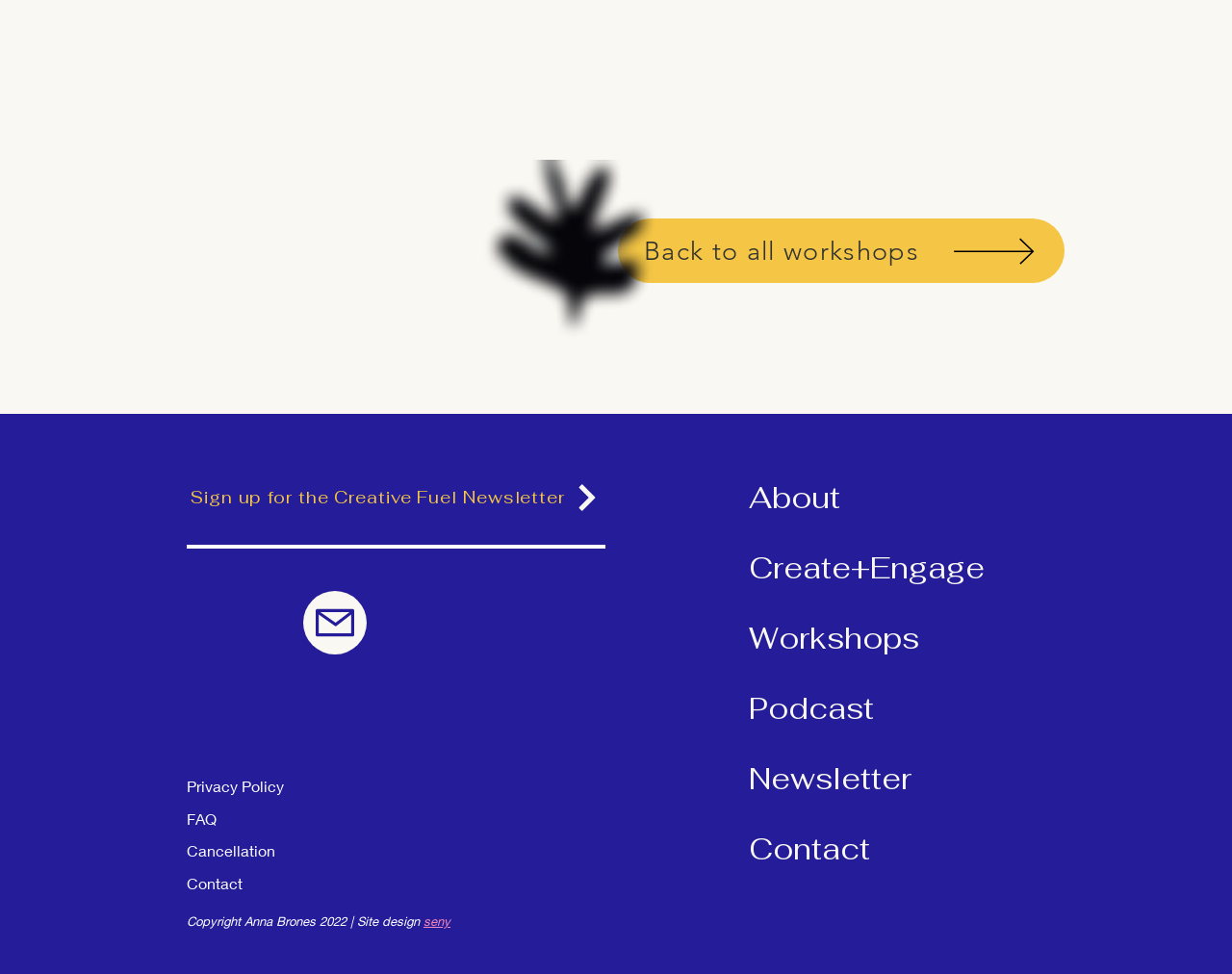Please determine the bounding box coordinates for the element that should be clicked to follow these instructions: "Go back to all workshops".

[0.502, 0.224, 0.864, 0.291]